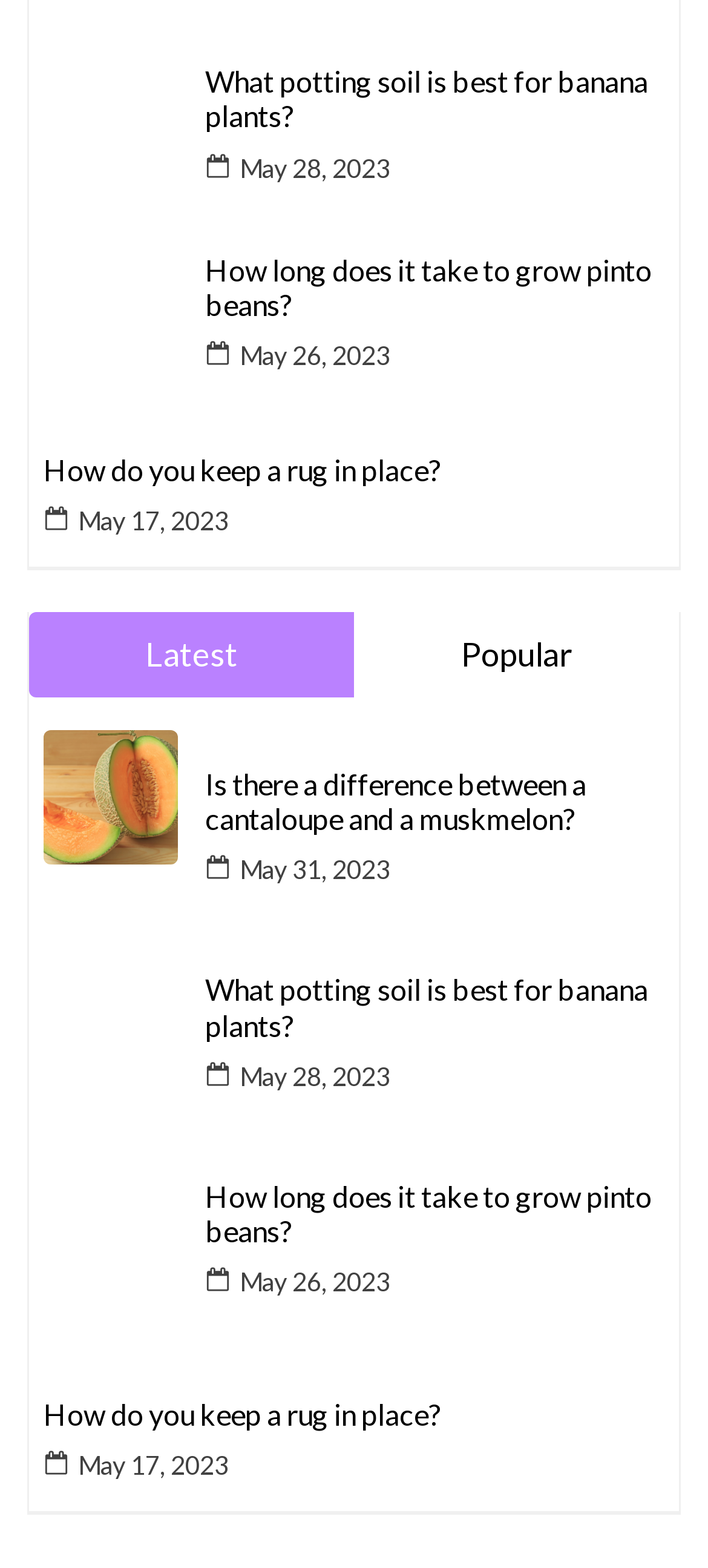Predict the bounding box coordinates of the area that should be clicked to accomplish the following instruction: "View the article about growing pinto beans". The bounding box coordinates should consist of four float numbers between 0 and 1, i.e., [left, top, right, bottom].

[0.062, 0.149, 0.251, 0.235]